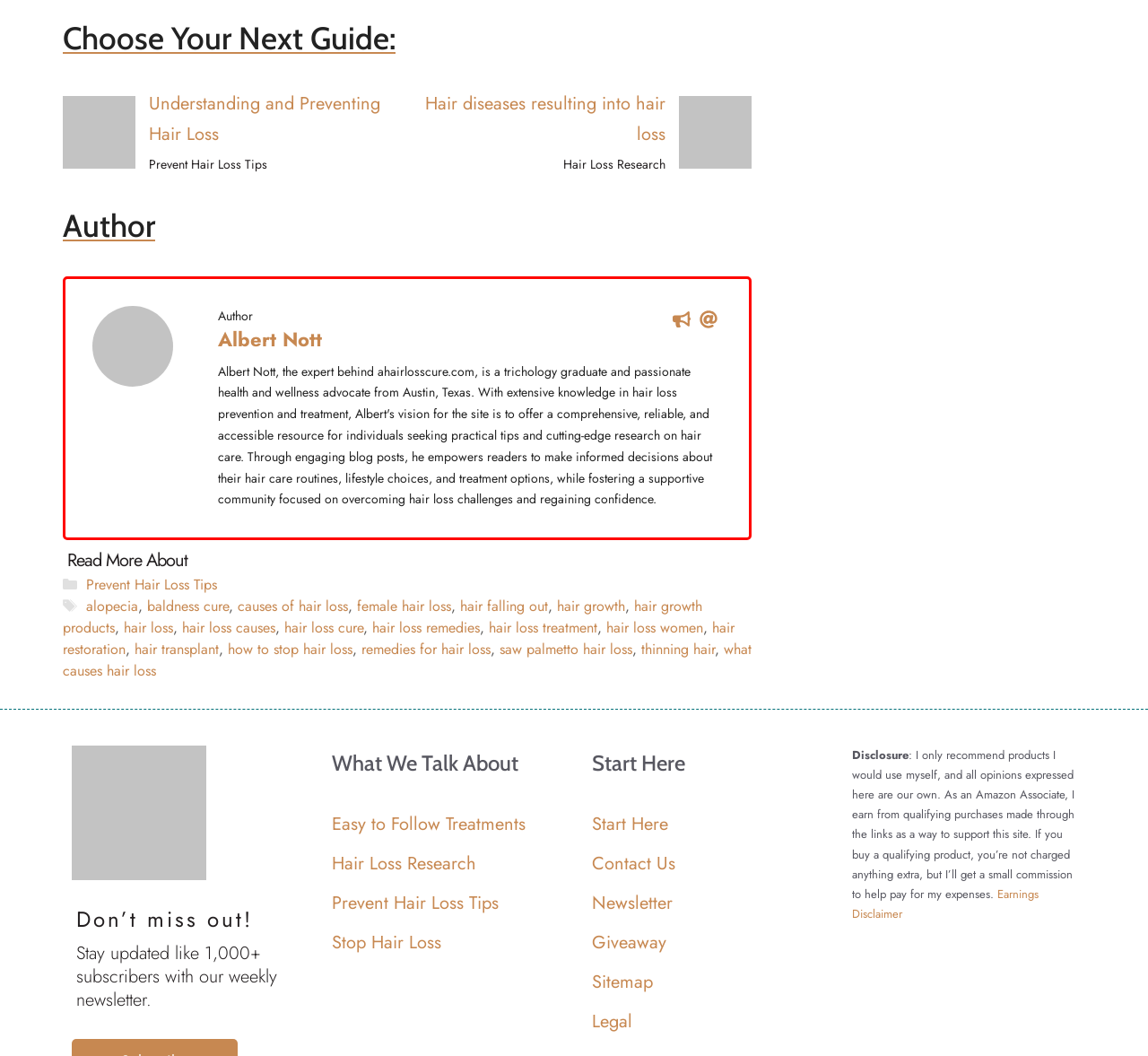Given the description of the UI element: "alopecia", predict the bounding box coordinates in the form of [left, top, right, bottom], with each value being a float between 0 and 1.

[0.075, 0.564, 0.12, 0.584]